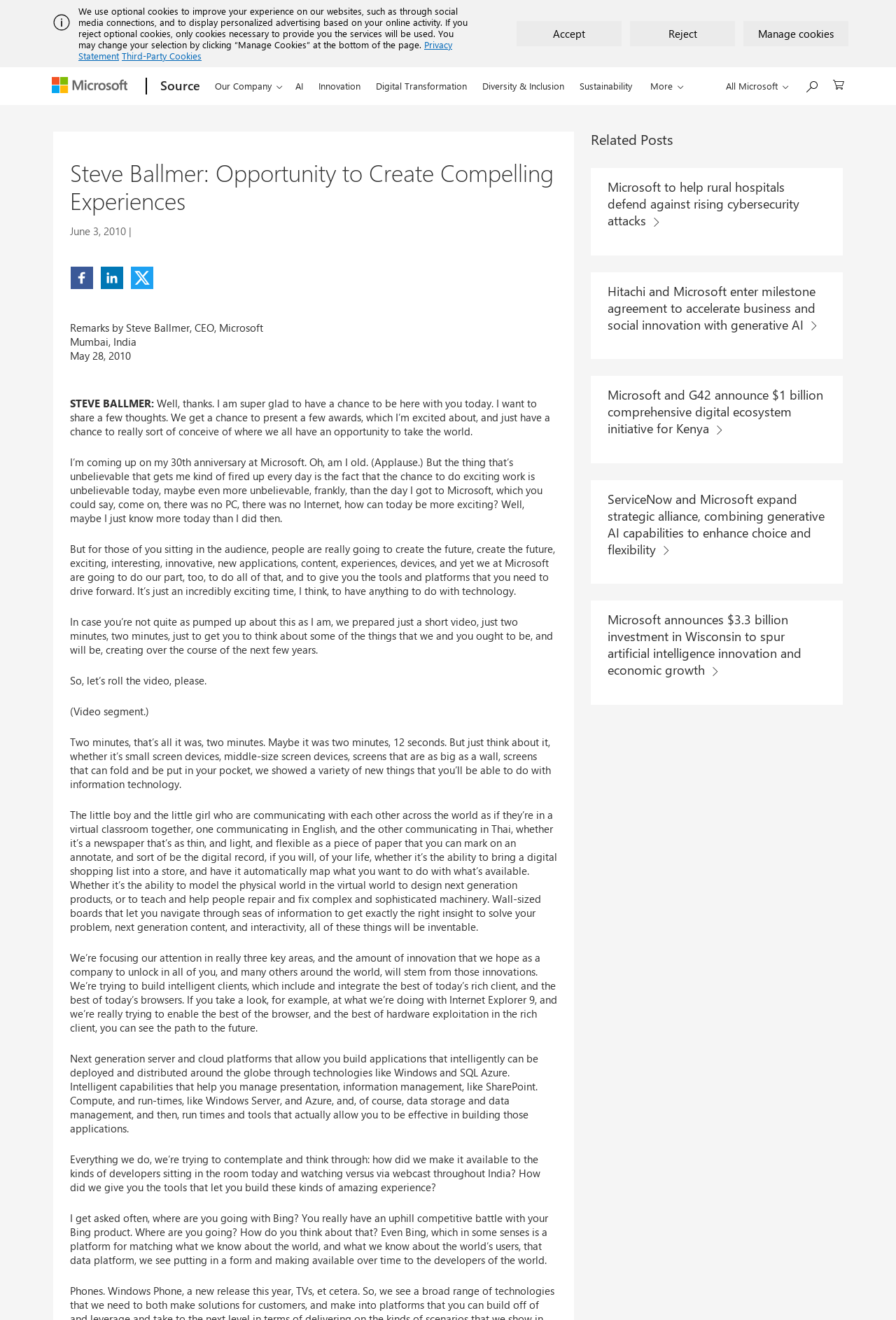Describe all visible elements and their arrangement on the webpage.

This webpage appears to be a transcript of a speech by Steve Ballmer, the CEO of Microsoft, delivered in Mumbai, India on May 28, 2010. The page is divided into several sections. At the top, there is a navigation menu with links to "Microsoft", "Source", and a contextual menu. Below this, there is a search bar and a link to manage cookies.

The main content of the page is the transcript of Steve Ballmer's speech, which is divided into several paragraphs. The speech discusses the opportunities and innovations in the technology industry, including the development of new applications, content, and devices. Ballmer also talks about Microsoft's focus on building intelligent clients, next-generation server and cloud platforms, and intelligent capabilities.

To the right of the main content, there is a section with links to share the page on Facebook, LinkedIn, and Twitter. Below this, there is a section with related posts, which includes five articles with links to news stories about Microsoft's partnerships and initiatives.

At the bottom of the page, there is a cookie management section with buttons to accept, reject, or manage cookies. There is also a link to the privacy statement and a button to skip to the main content.